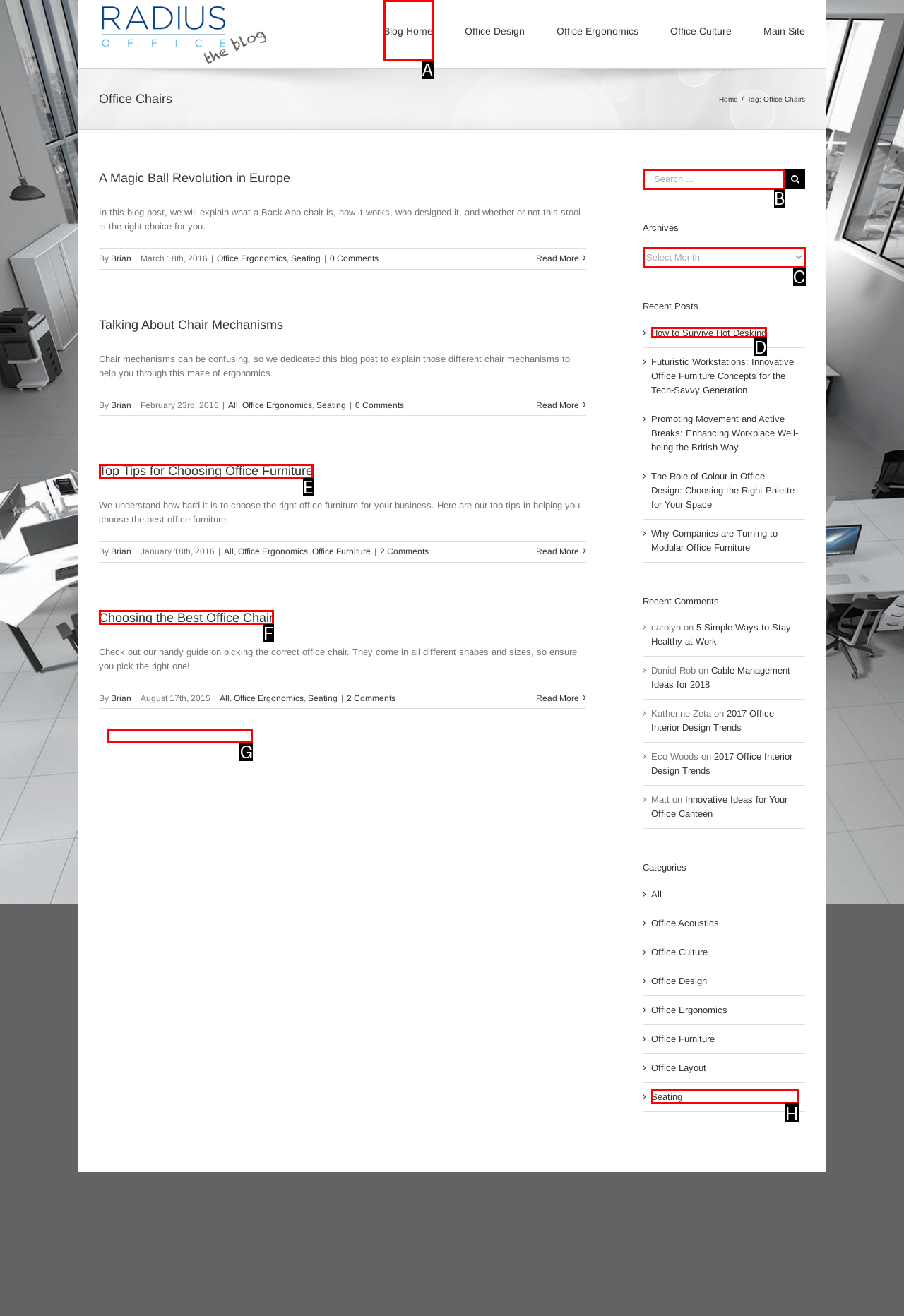Tell me which option best matches this description: Choosing the Best Office Chair
Answer with the letter of the matching option directly from the given choices.

F